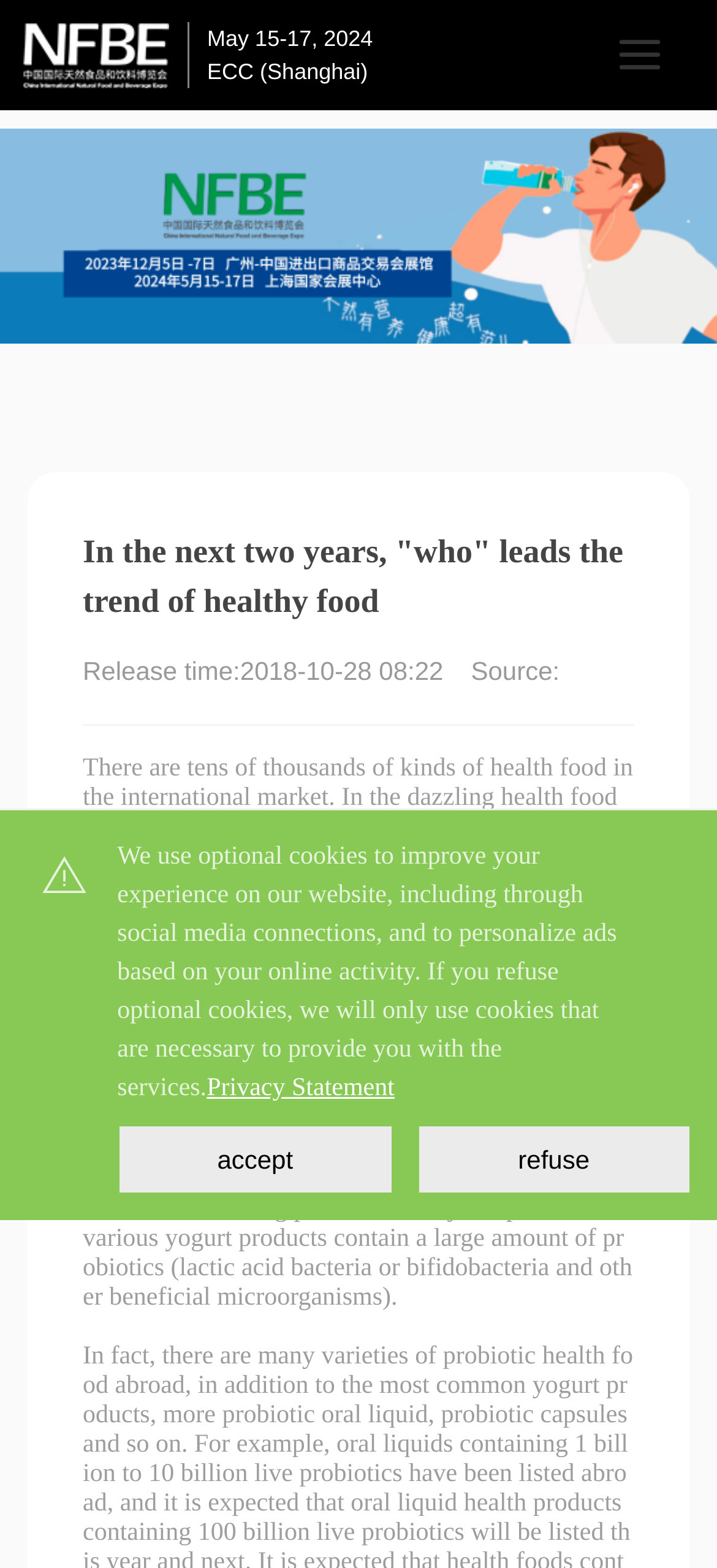Use a single word or phrase to answer the following:
What are typical species of probiotics?

Lactic acid bacteria and bifidobacteria